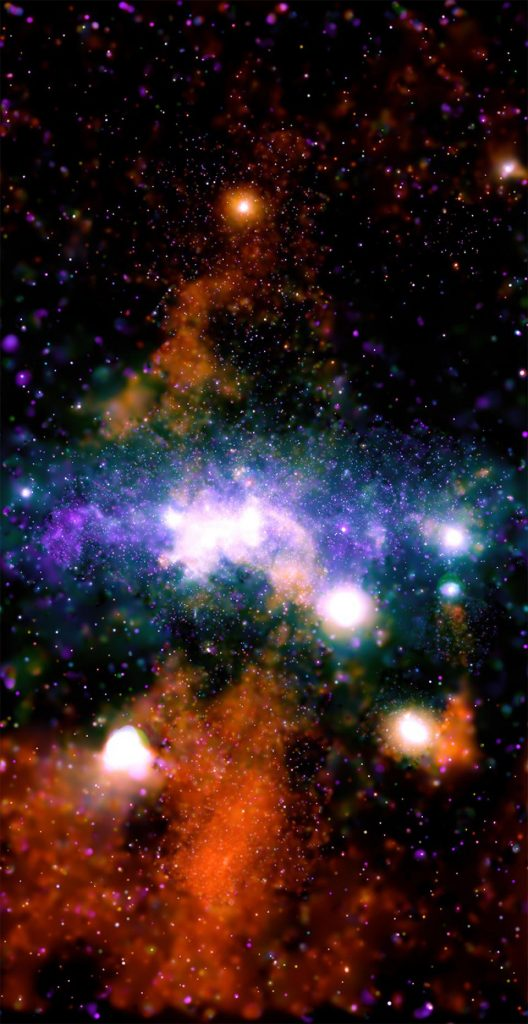Answer the question using only one word or a concise phrase: What is the subject of the image?

The Milky Way's galactic center